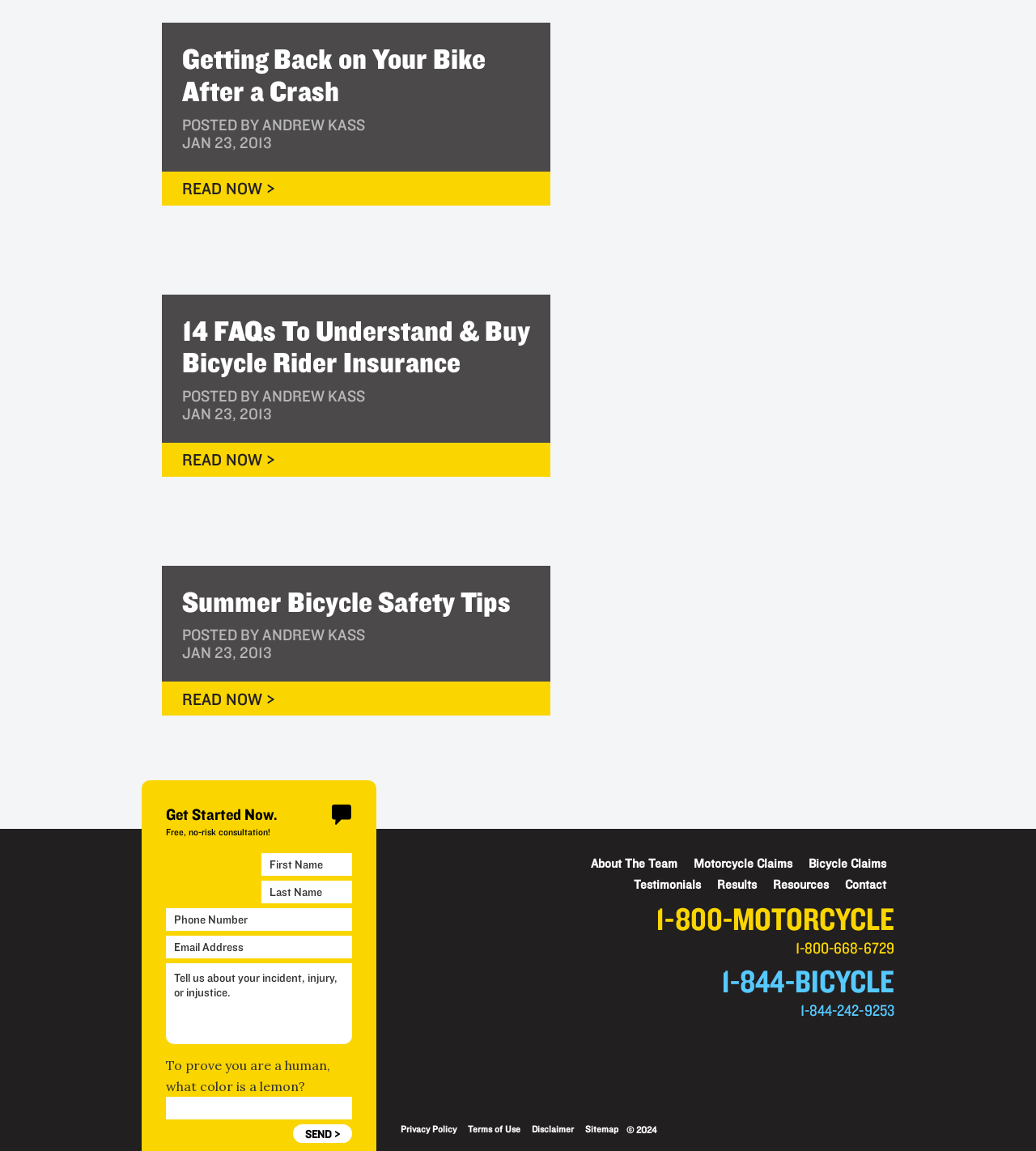What is the copyright year?
Give a detailed response to the question by analyzing the screenshot.

The copyright year is mentioned at the bottom of the webpage, specifically with the text '© 2024', indicating that the website's content is copyrighted until 2024.